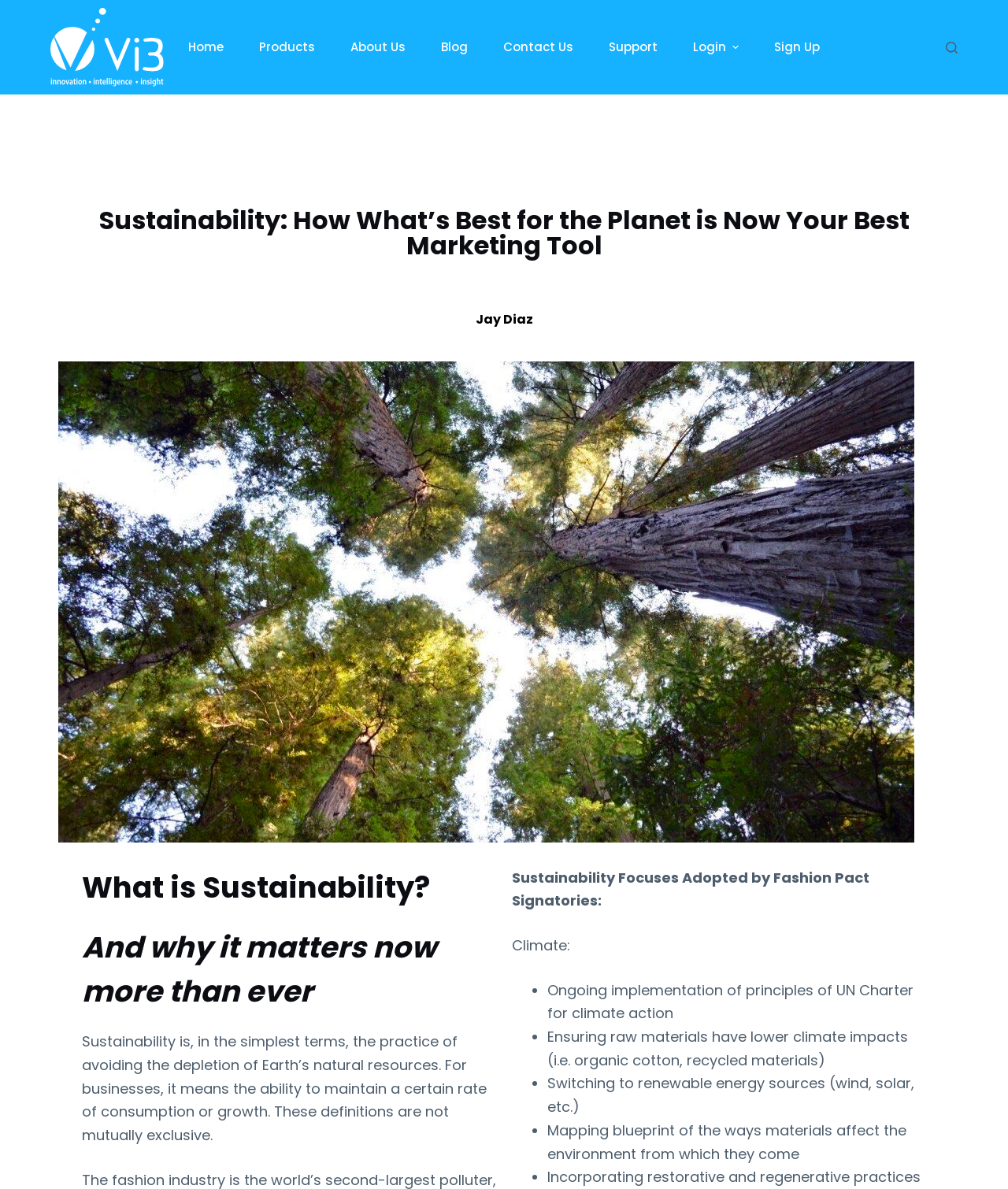Locate the bounding box coordinates of the clickable area to execute the instruction: "Click the 'Sign Up' button". Provide the coordinates as four float numbers between 0 and 1, represented as [left, top, right, bottom].

[0.75, 0.0, 0.813, 0.079]